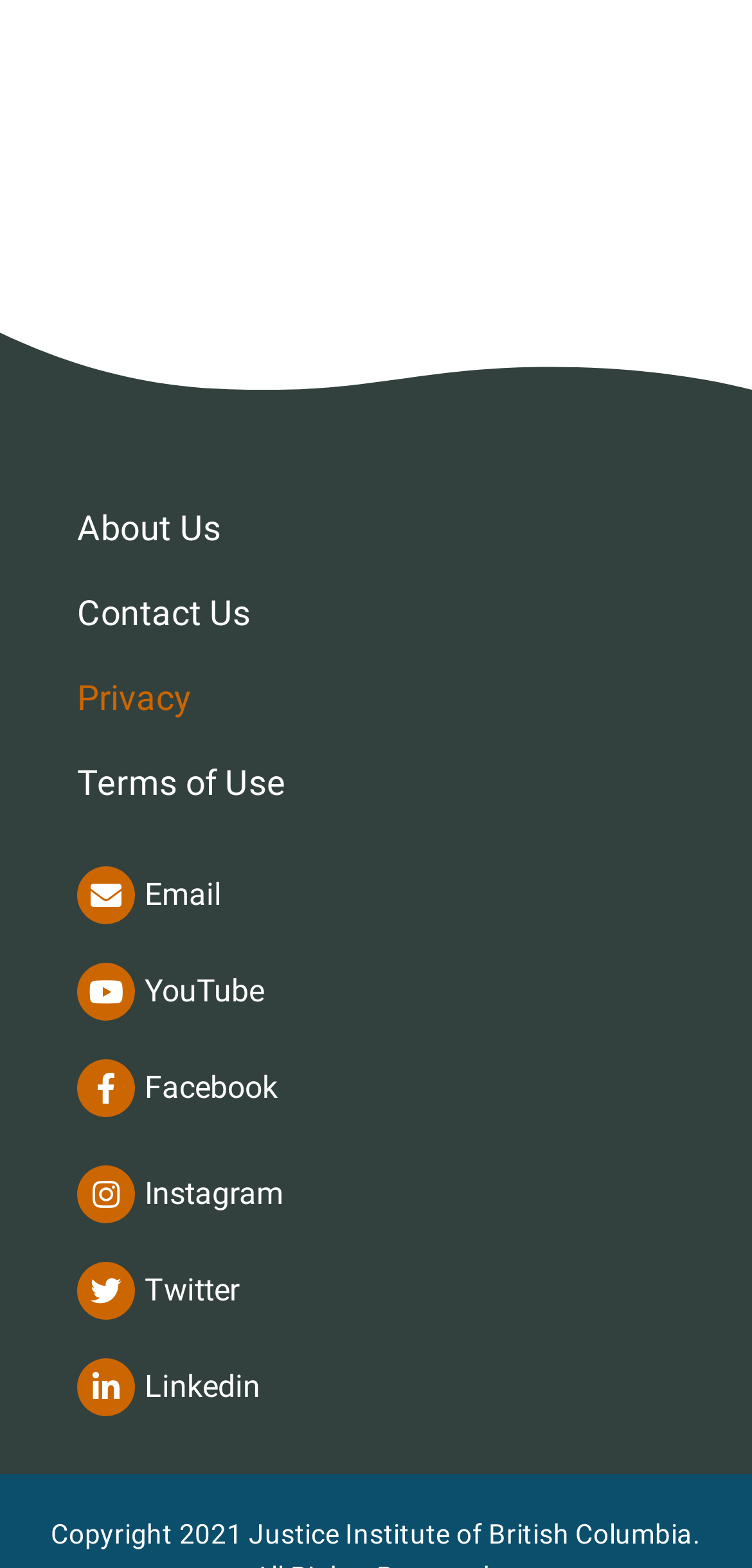Use a single word or phrase to answer the question: 
Are there any links to external websites?

Yes